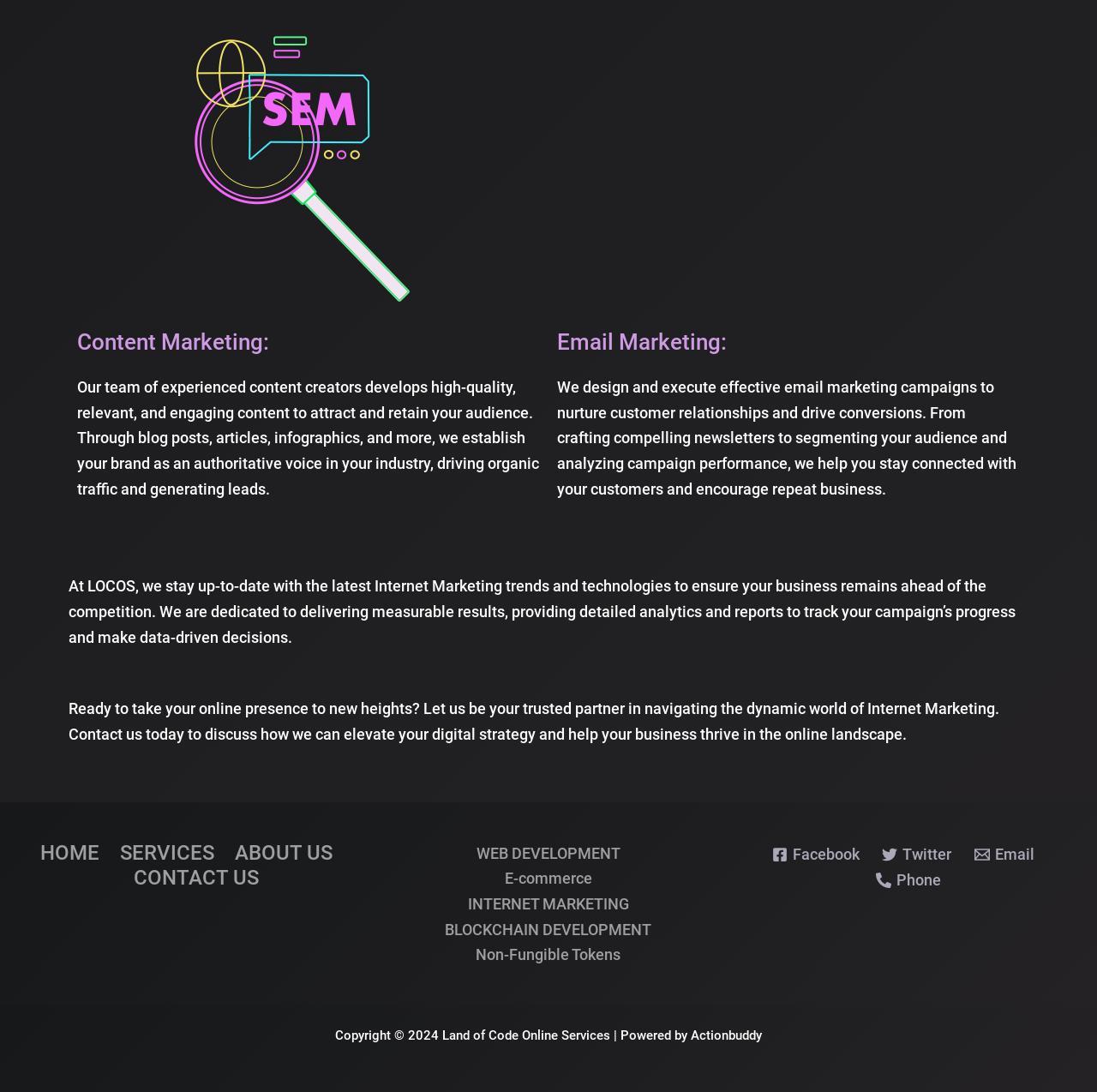Please indicate the bounding box coordinates for the clickable area to complete the following task: "Navigate to SERVICES". The coordinates should be specified as four float numbers between 0 and 1, i.e., [left, top, right, bottom].

[0.1, 0.77, 0.205, 0.793]